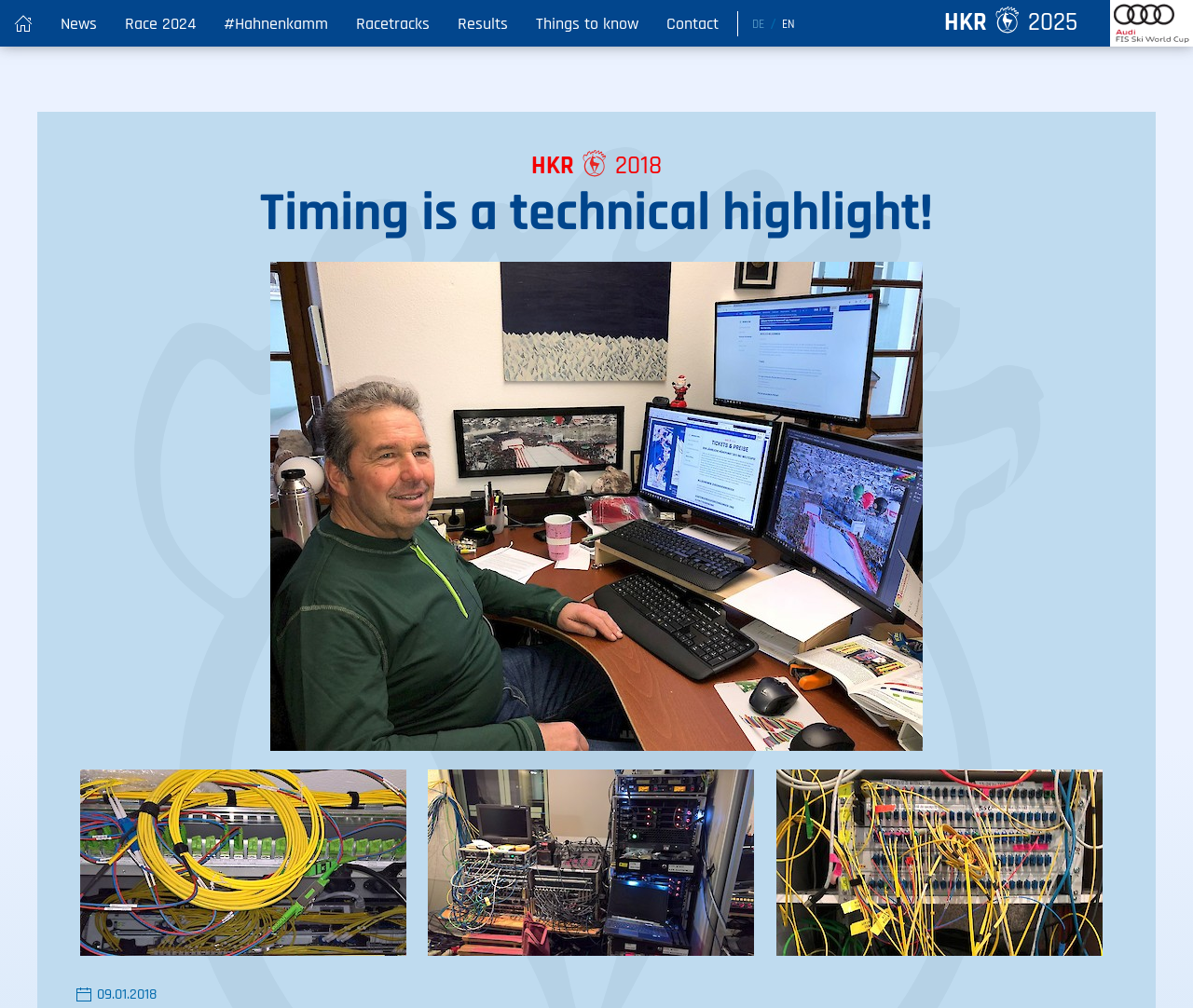Please locate the bounding box coordinates of the element that needs to be clicked to achieve the following instruction: "Click the 'INSTAGRAM' link". The coordinates should be four float numbers between 0 and 1, i.e., [left, top, right, bottom].

None